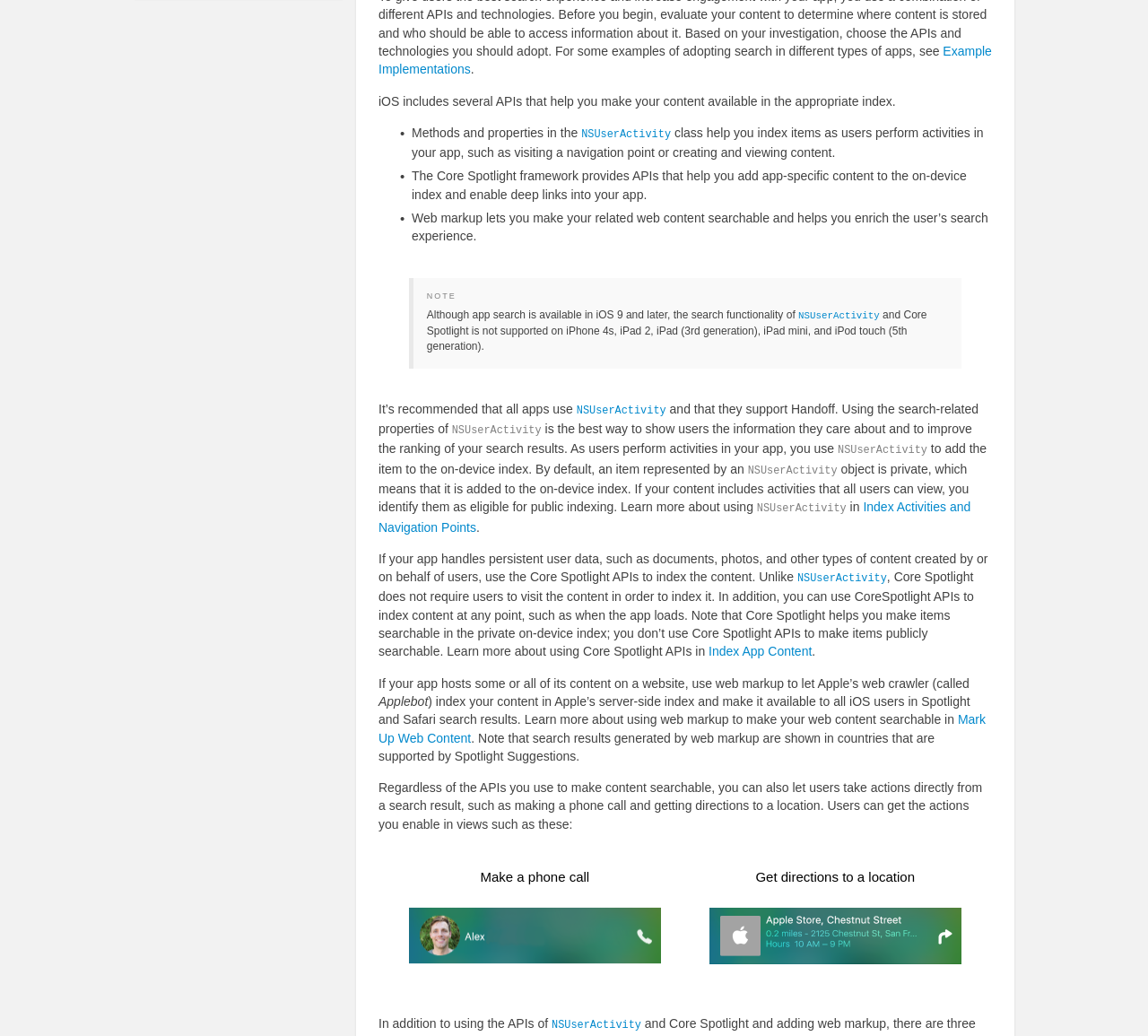Please find the bounding box coordinates for the clickable element needed to perform this instruction: "Click on 'Example Implementations'".

[0.33, 0.042, 0.864, 0.074]